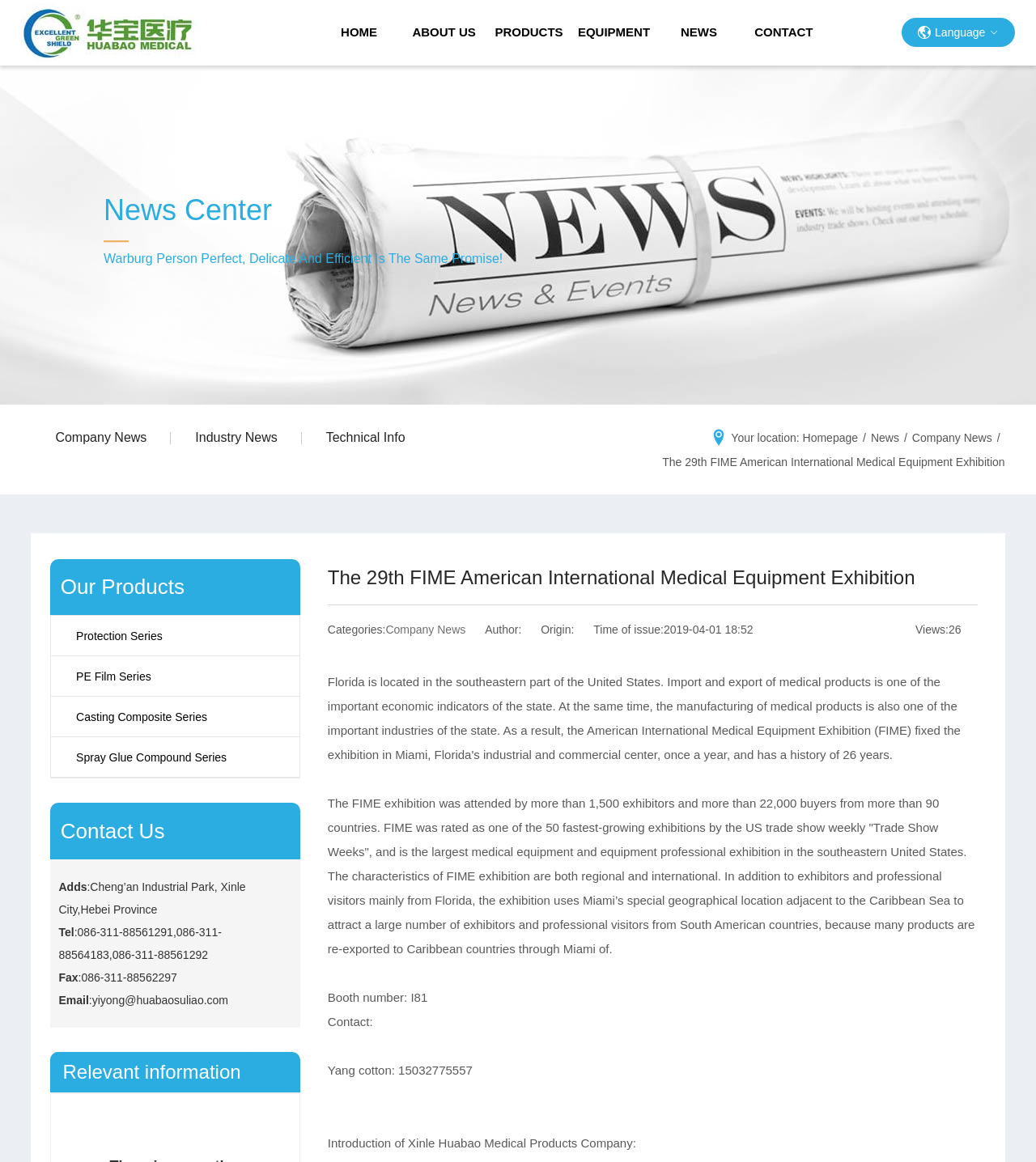Please specify the bounding box coordinates for the clickable region that will help you carry out the instruction: "Click on the HOME link".

[0.306, 0.0, 0.388, 0.056]